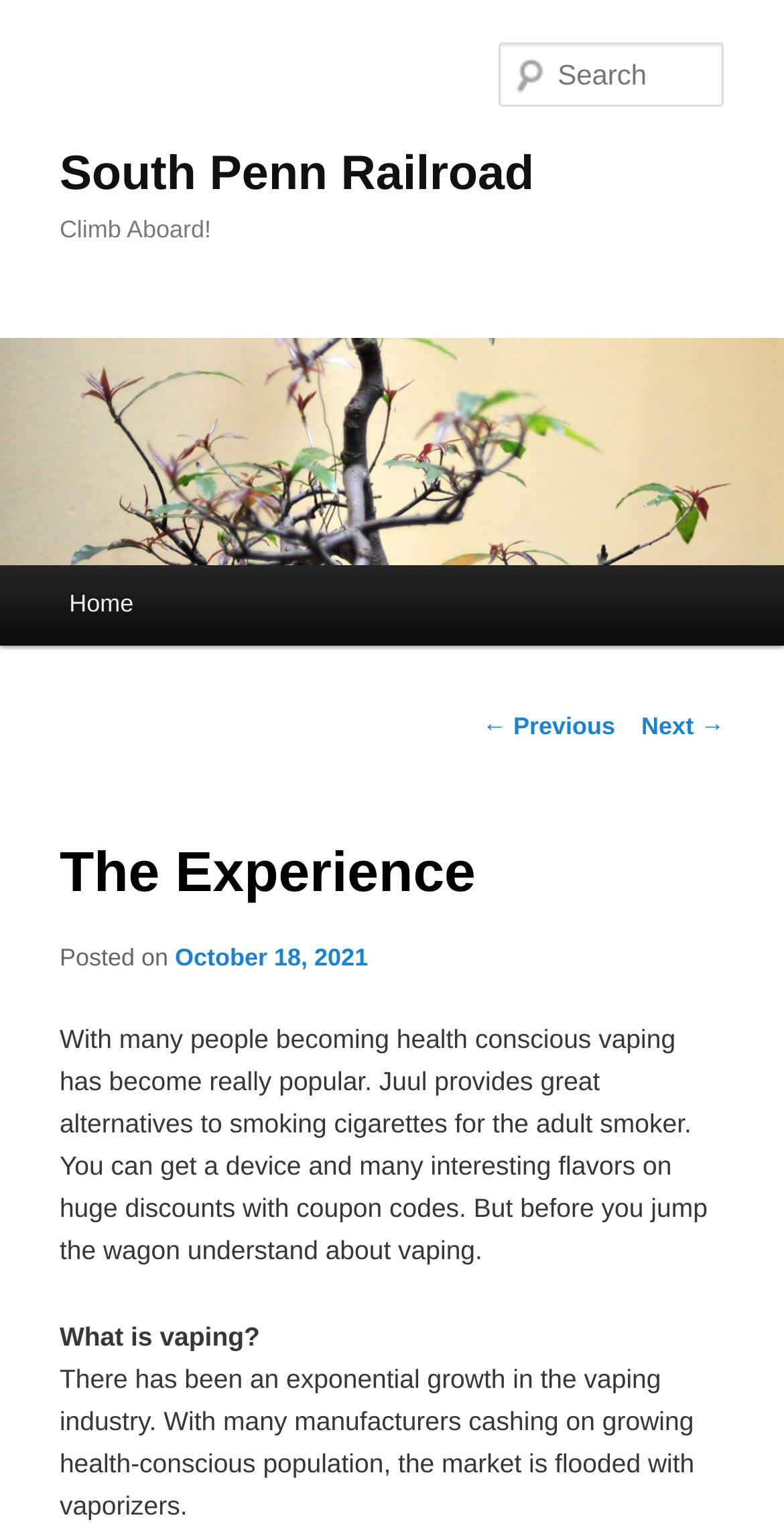Please find the bounding box for the UI component described as follows: "parent_node: South Penn Railroad".

[0.0, 0.22, 1.0, 0.368]